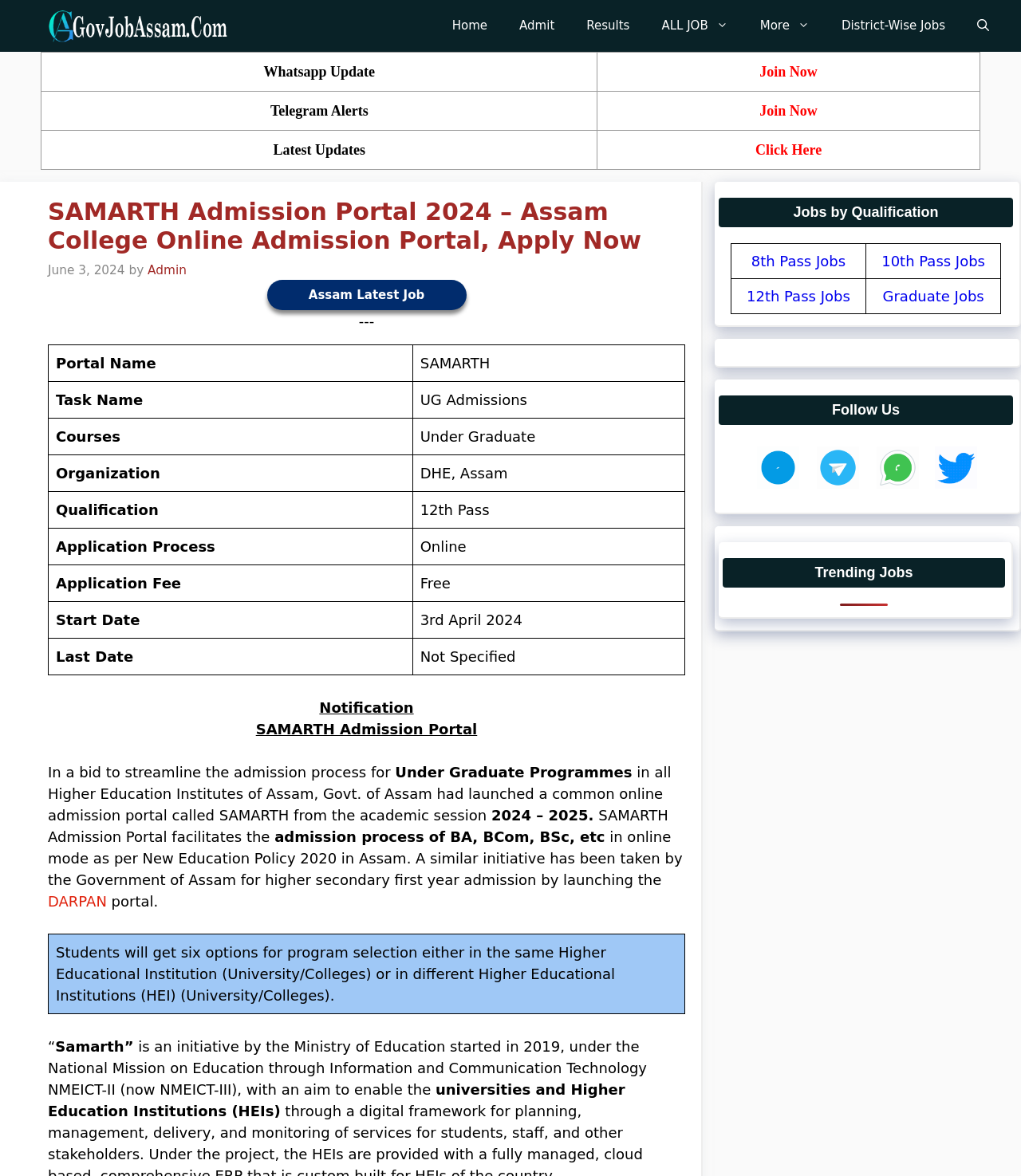Respond to the question below with a single word or phrase:
What is the start date of the admission process?

3rd April 2024